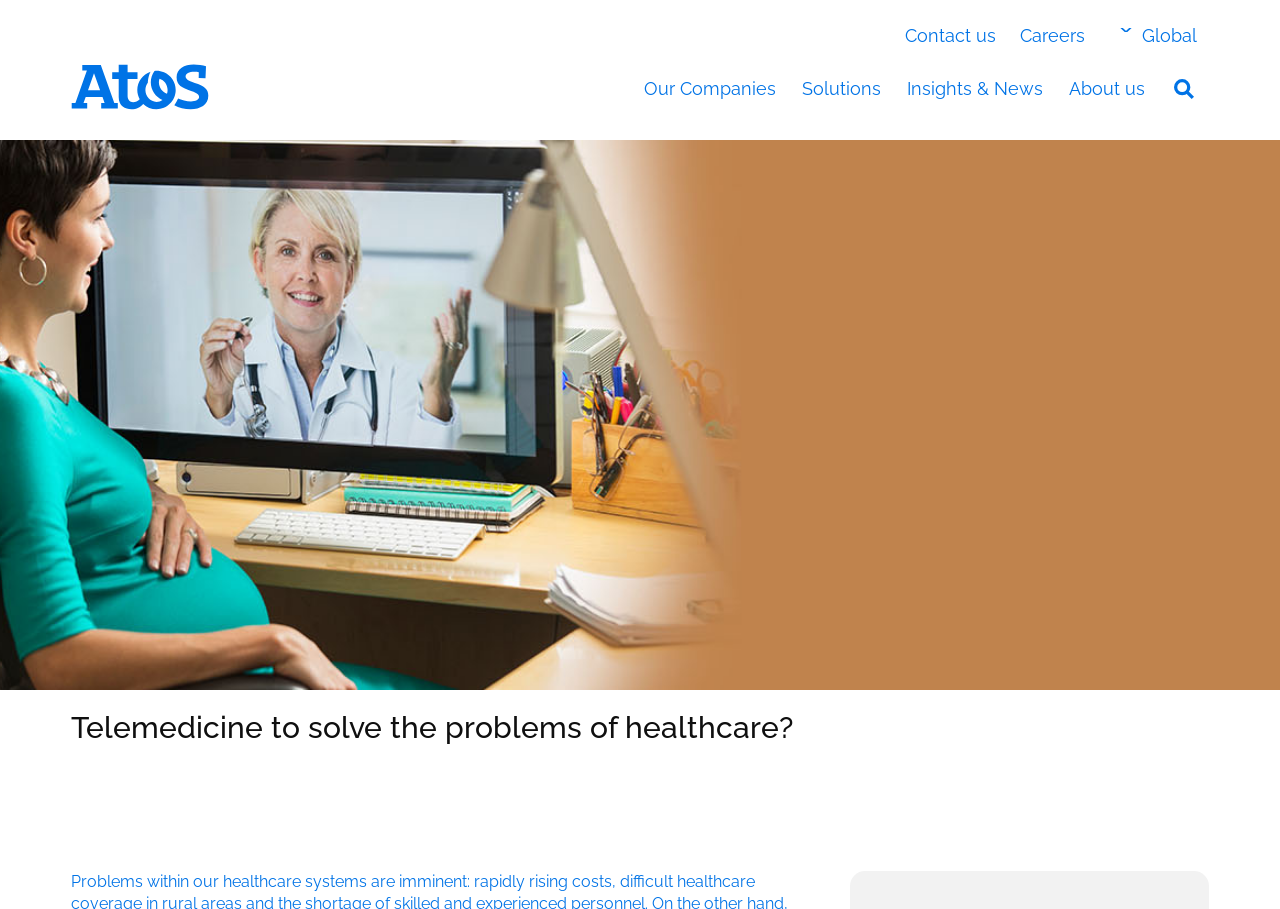Respond with a single word or short phrase to the following question: 
What is the position of the 'Contact us' link?

Top right